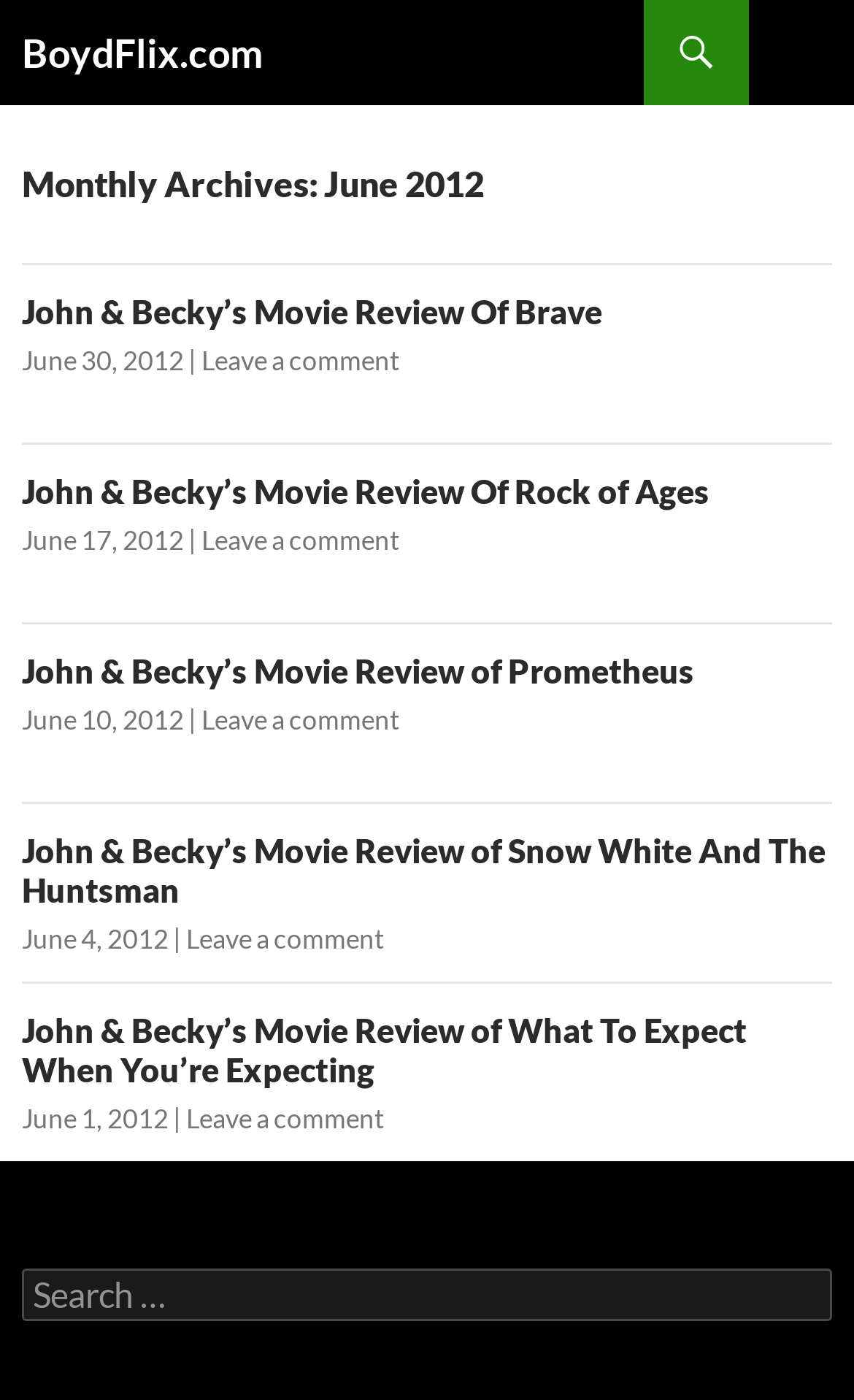How many movie reviews are on this page?
Look at the image and answer with only one word or phrase.

4